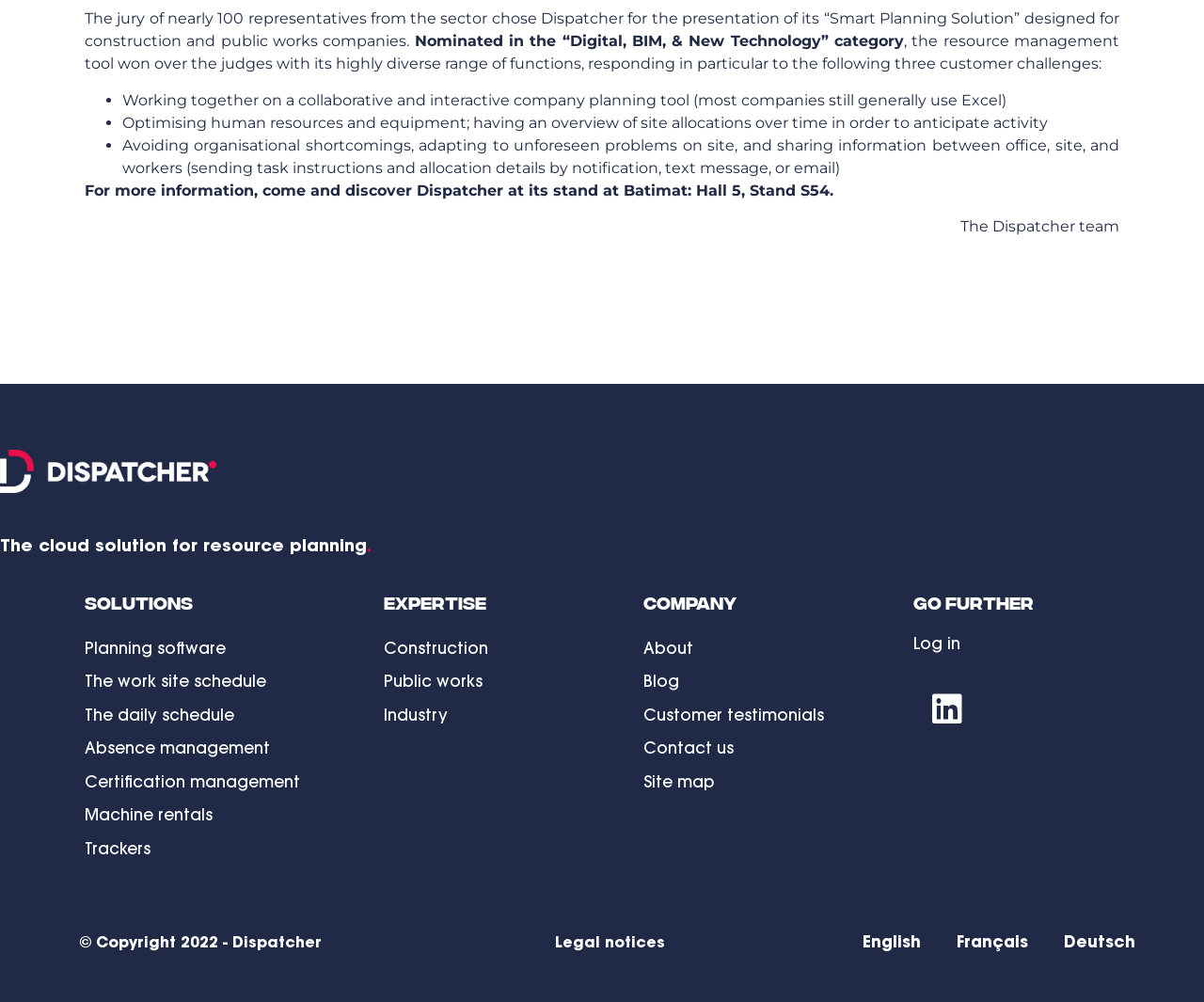Identify the coordinates of the bounding box for the element described below: "Events". Return the coordinates as four float numbers between 0 and 1: [left, top, right, bottom].

None